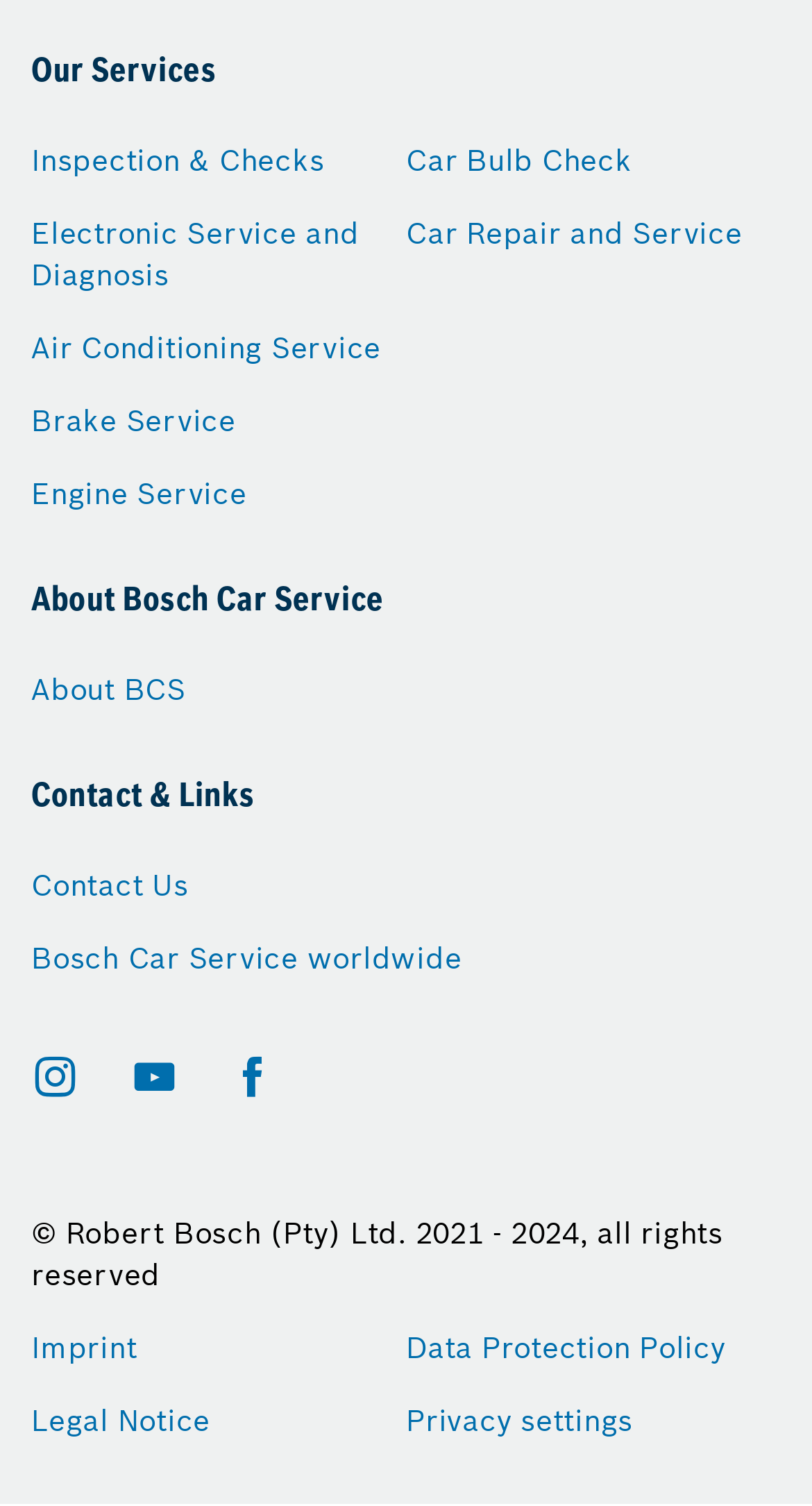From the details in the image, provide a thorough response to the question: What is the purpose of the 'About Bosch Car Service' section?

The 'About Bosch Car Service' section is likely intended to provide information about Bosch Car Service, its history, mission, and values, as indicated by the link 'About BCS'.